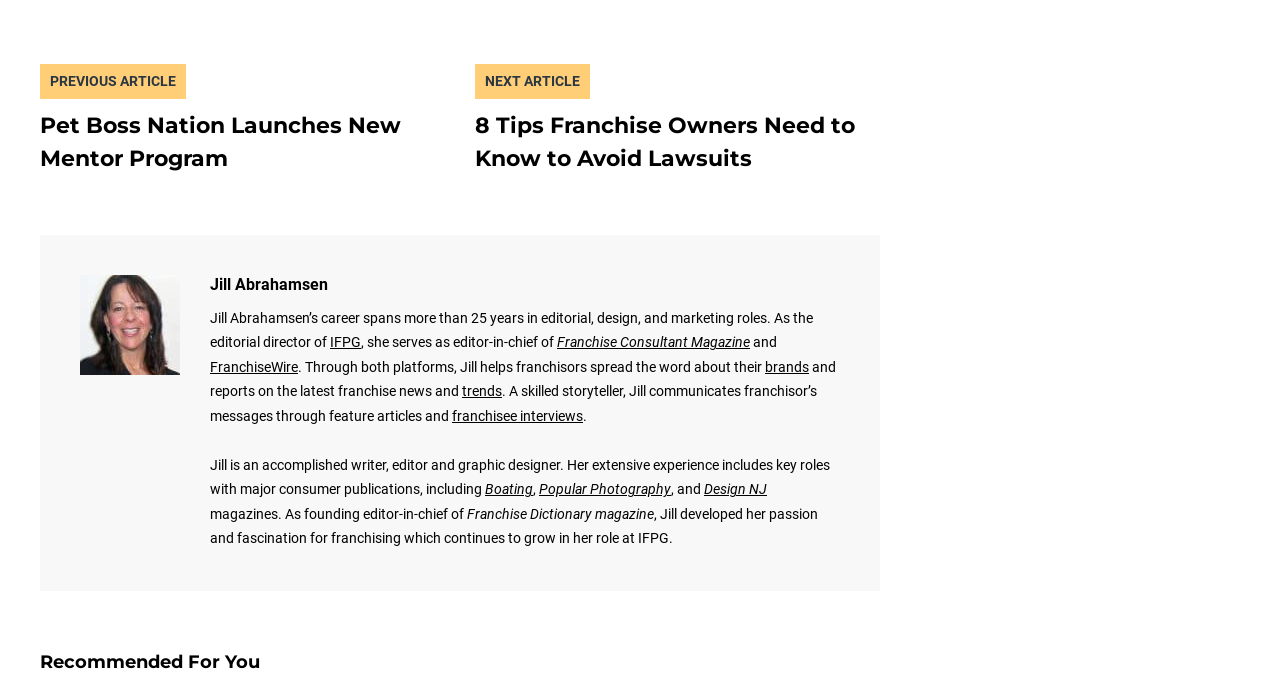Please respond to the question with a concise word or phrase:
What is the topic of the articles written by Jill?

Franchising